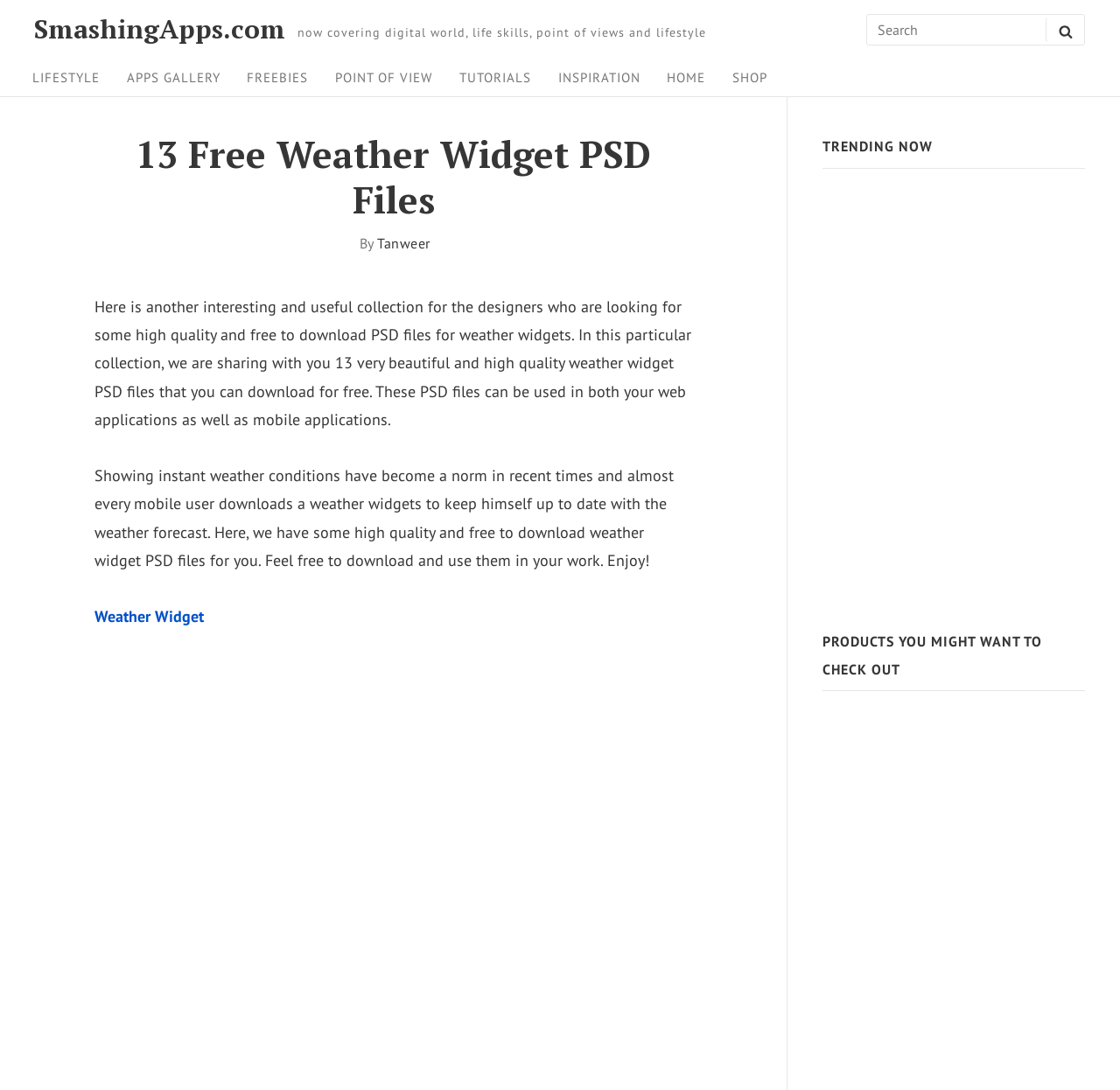Answer the question using only one word or a concise phrase: What is the purpose of the search box?

Search the website